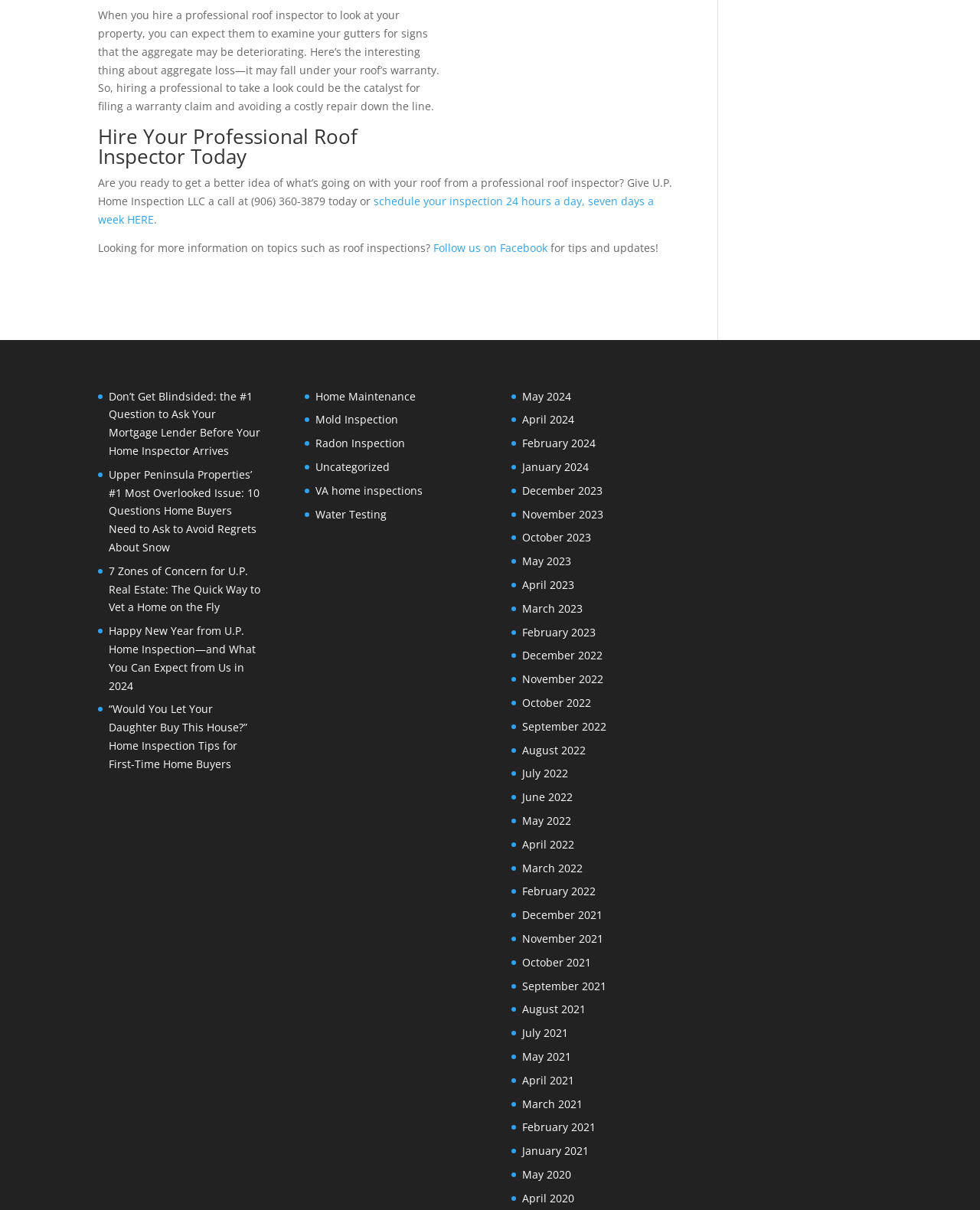What type of inspections does U.P. Home Inspection LLC offer?
Use the information from the screenshot to give a comprehensive response to the question.

The links at the bottom of the page list various types of inspections offered by U.P. Home Inspection LLC, including Home, Mold, Radon, VA home, and Water Testing inspections.